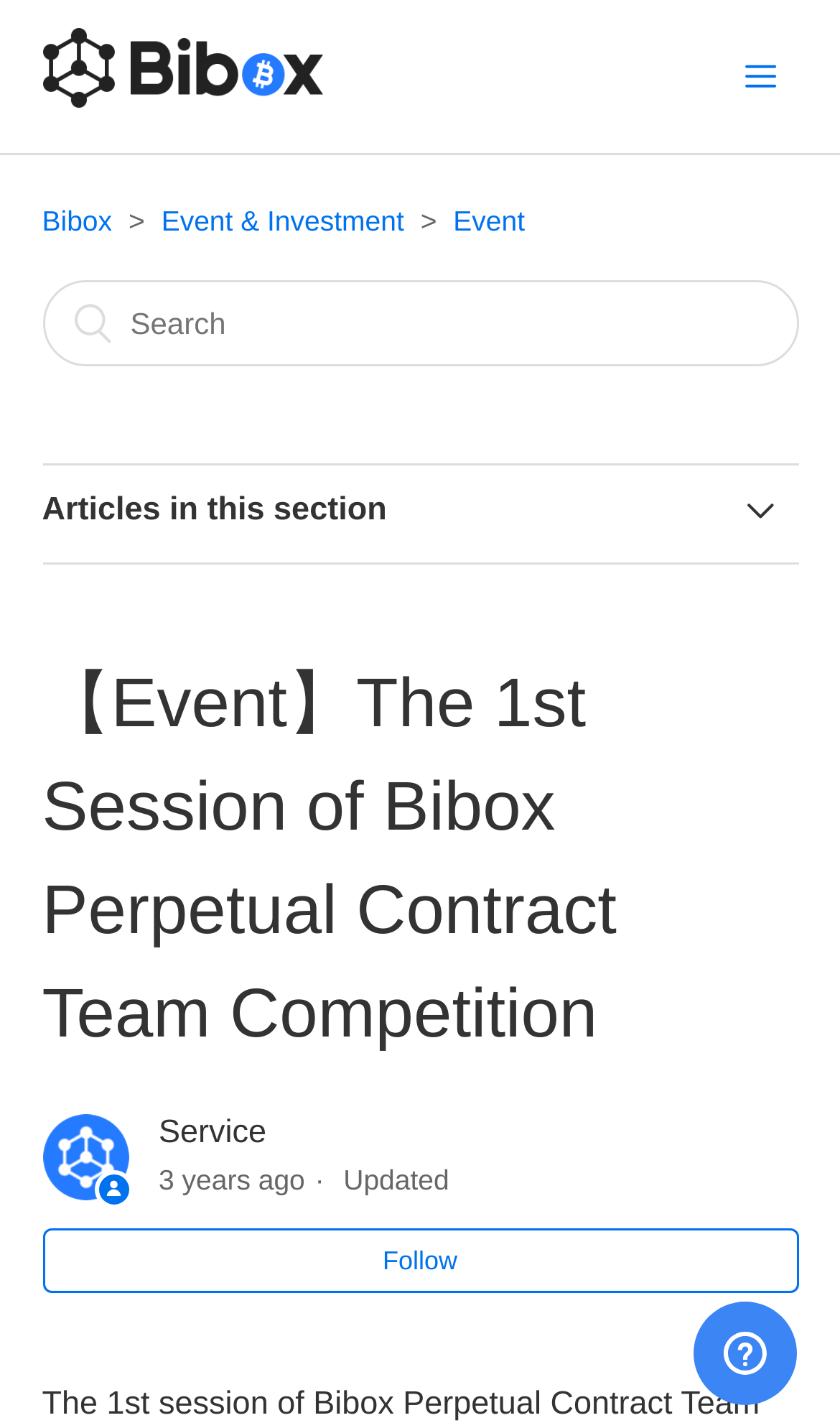Given the content of the image, can you provide a detailed answer to the question?
What is the function of the button at the bottom of the webpage?

The button at the bottom of the webpage is labeled 'Follow', and it allows users to follow the event or the website for future updates.